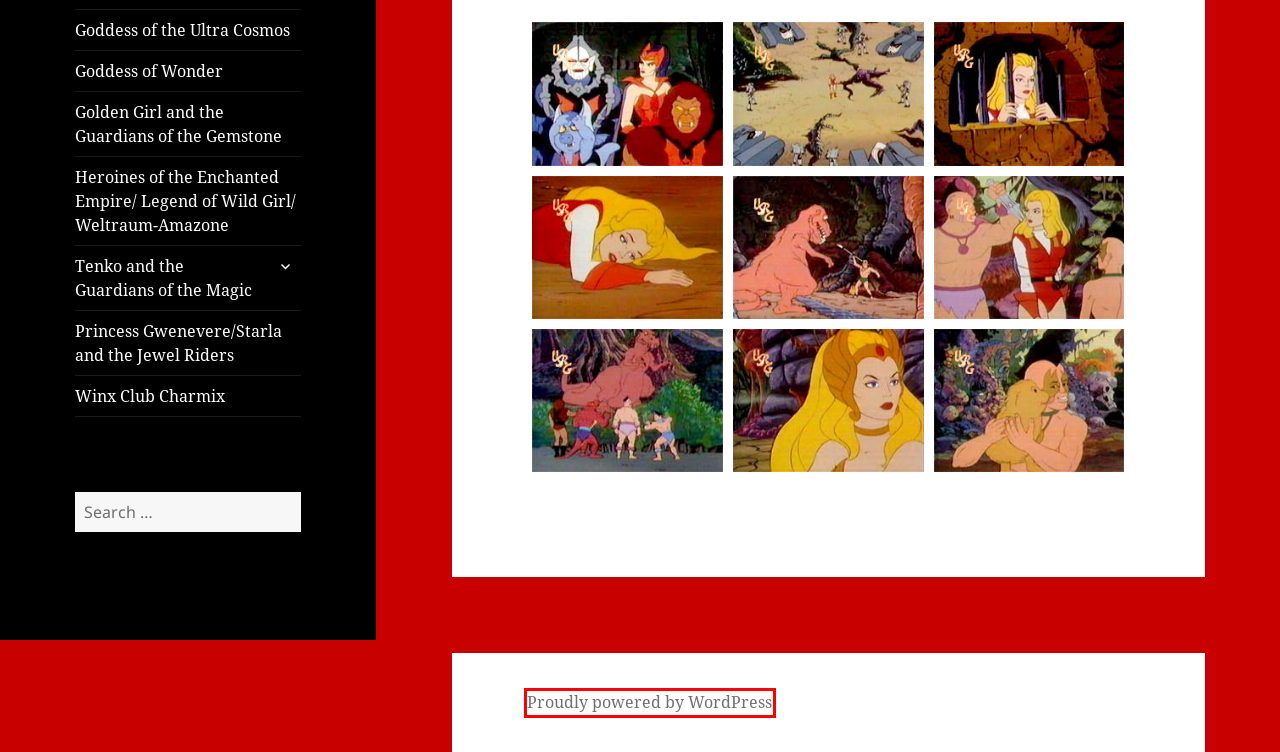Observe the screenshot of a webpage with a red bounding box around an element. Identify the webpage description that best fits the new page after the element inside the bounding box is clicked. The candidates are:
A. Heroines of the Enchanted Empire/ Legend of Wild Girl/ Weltraum-Amazone - Darah's Tribute
B. Beauties of Nature - Darah's Tribute
C. Tenko and the Guardians of the Magic - Darah's Tribute
D. Princess Gwenevere/Starla and the Jewel Riders - Darah's Tribute
E. Blog Tool, Publishing Platform, and CMS – WordPress.org
F. Goddess of Wonder - Darah's Tribute
G. Goddess of the Ultra Cosmos - Darah's Tribute
H. Golden Girl and the Guardians of the Gemstone - Darah's Tribute

E